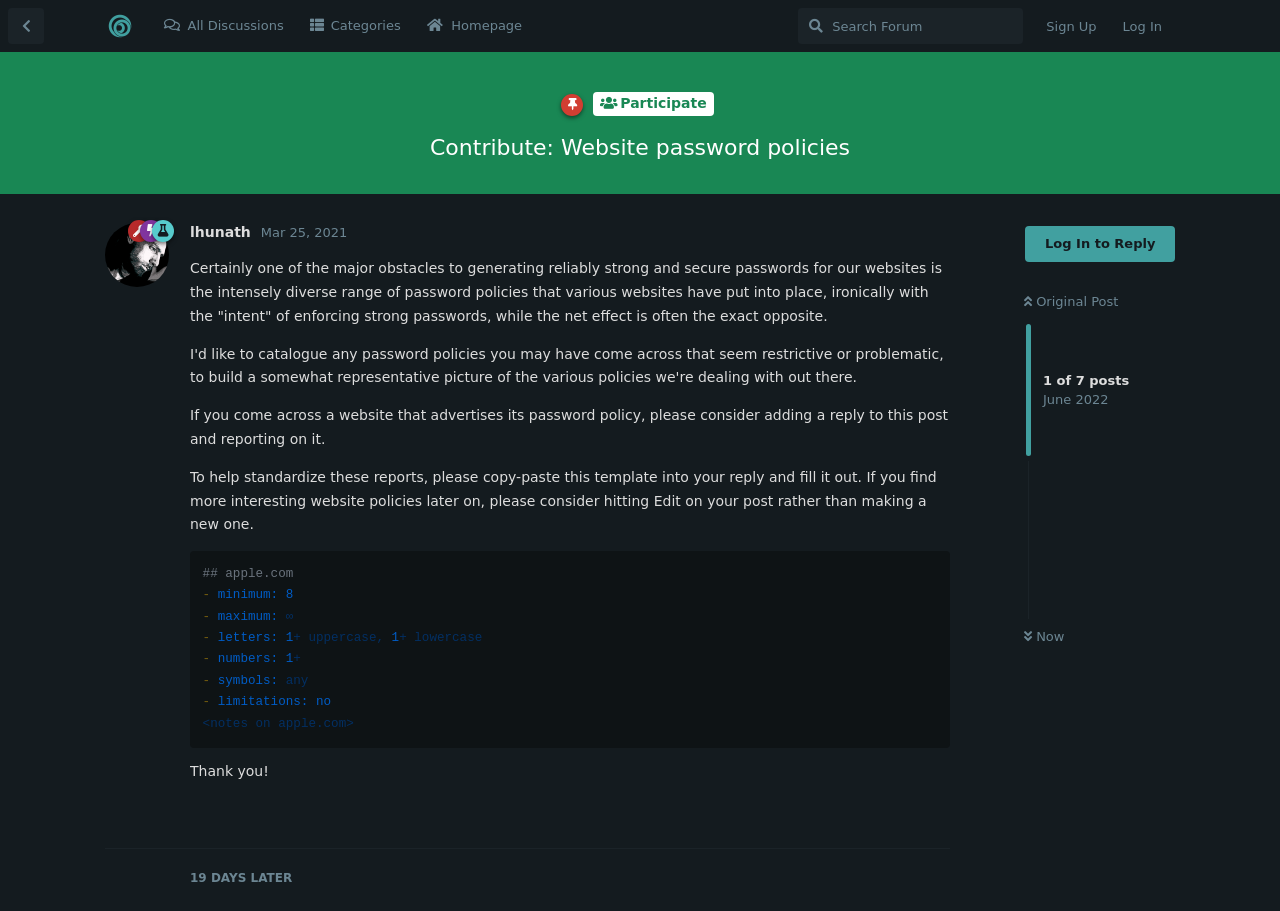Find the bounding box coordinates of the UI element according to this description: "Mar 25, 2021".

[0.204, 0.247, 0.271, 0.263]